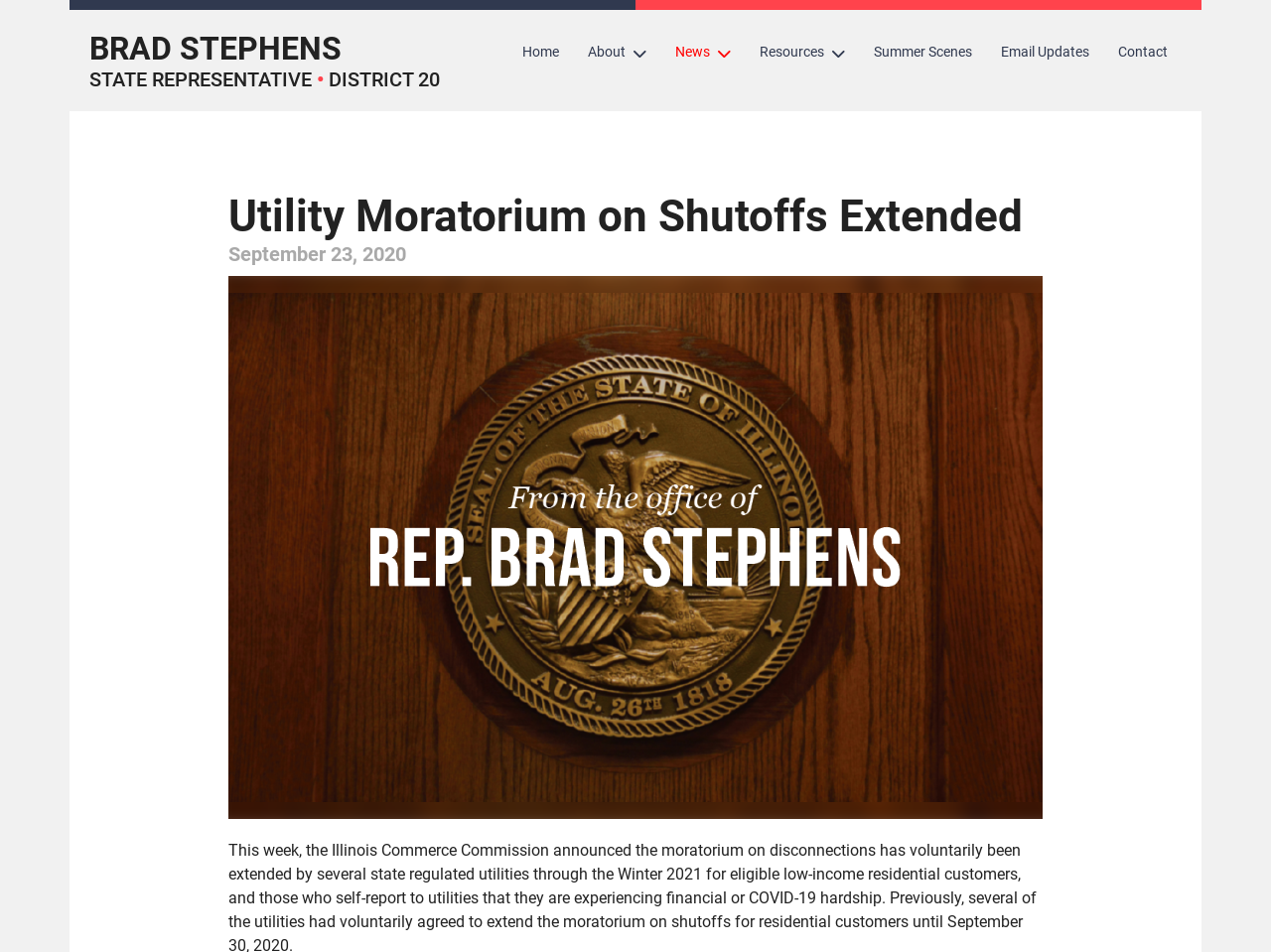How many navigation links are there?
Please use the image to provide a one-word or short phrase answer.

7